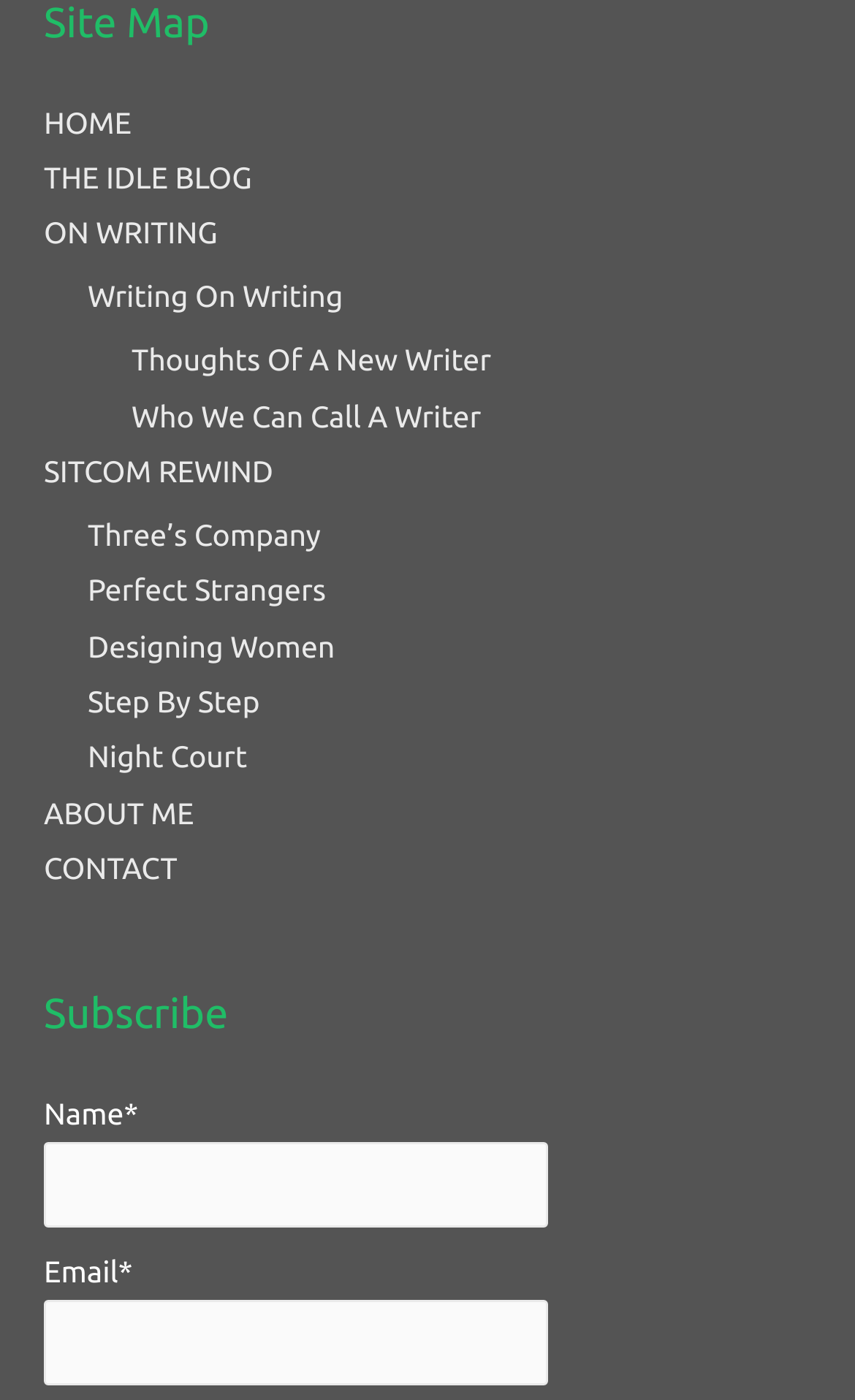Provide the bounding box coordinates of the HTML element described by the text: "THE IDLE BLOG". The coordinates should be in the format [left, top, right, bottom] with values between 0 and 1.

[0.051, 0.114, 0.295, 0.139]